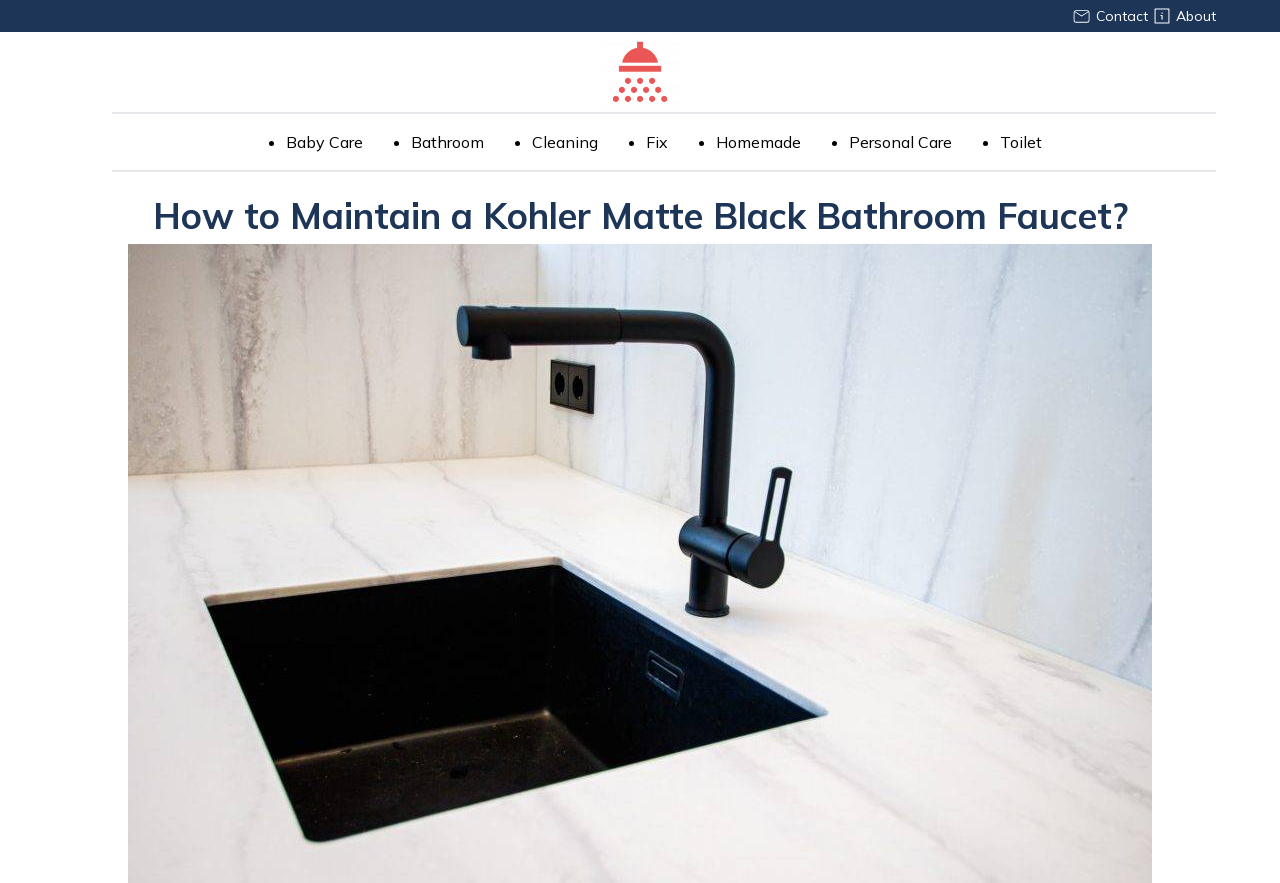Find the bounding box coordinates of the element I should click to carry out the following instruction: "Click on '3.5. Prank Scheduler'".

None